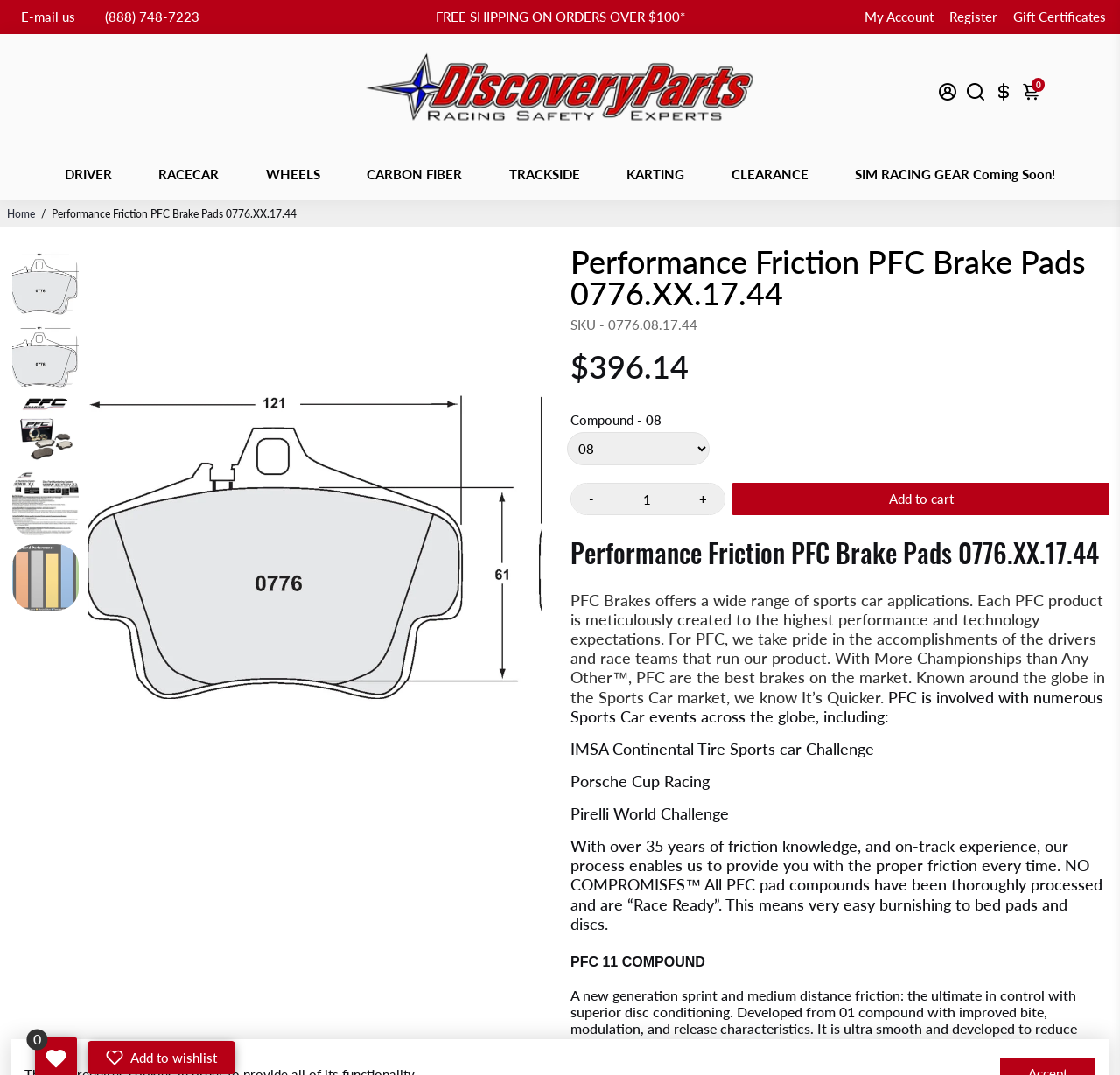What is the brand of the brake pads?
Based on the screenshot, give a detailed explanation to answer the question.

The brand of the brake pads can be found in the product title, where it is stated as 'Performance Friction PFC Brake Pads 0776.XX.17.44'.